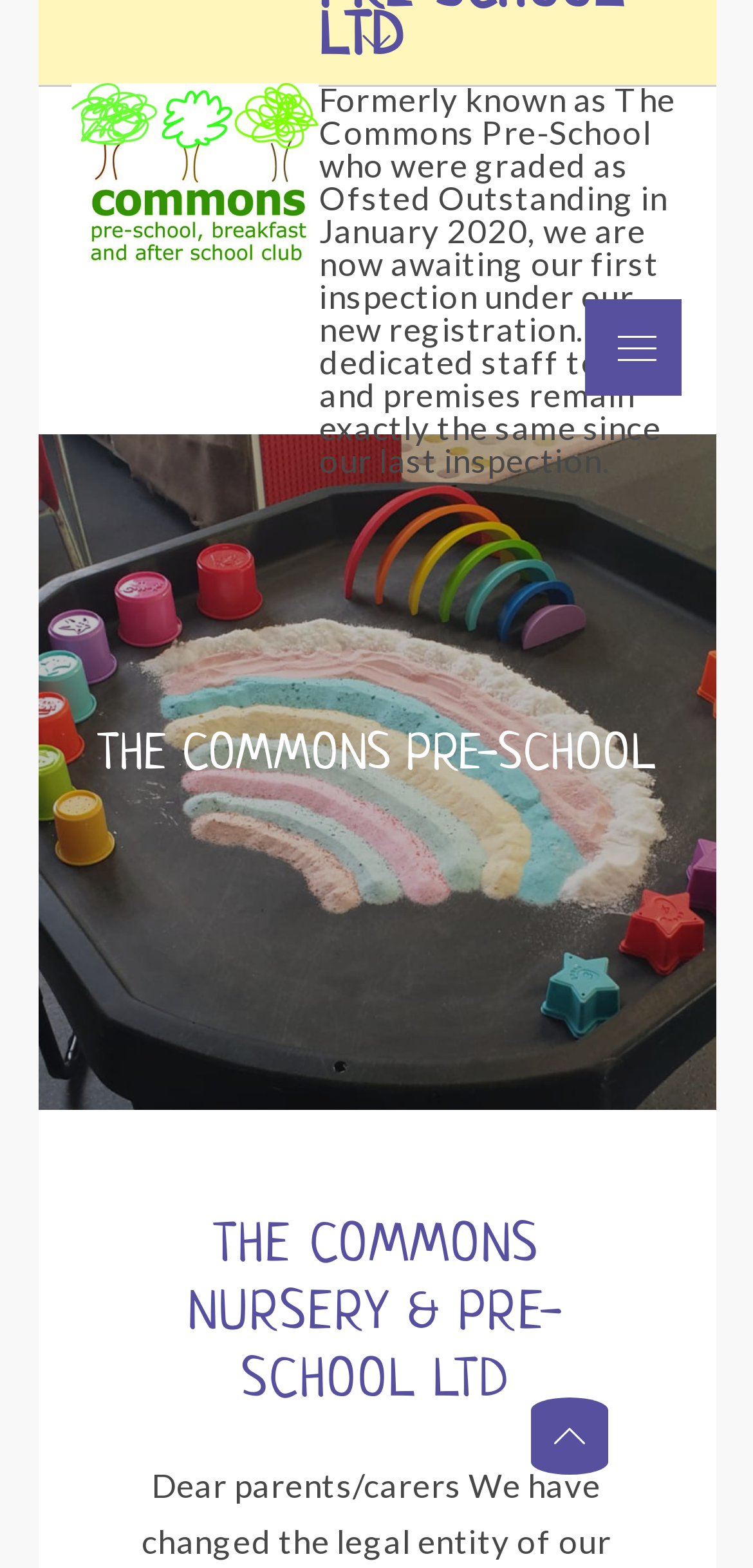Identify and provide the title of the webpage.

THE COMMONS NURSERY & PRE-SCHOOL LTD